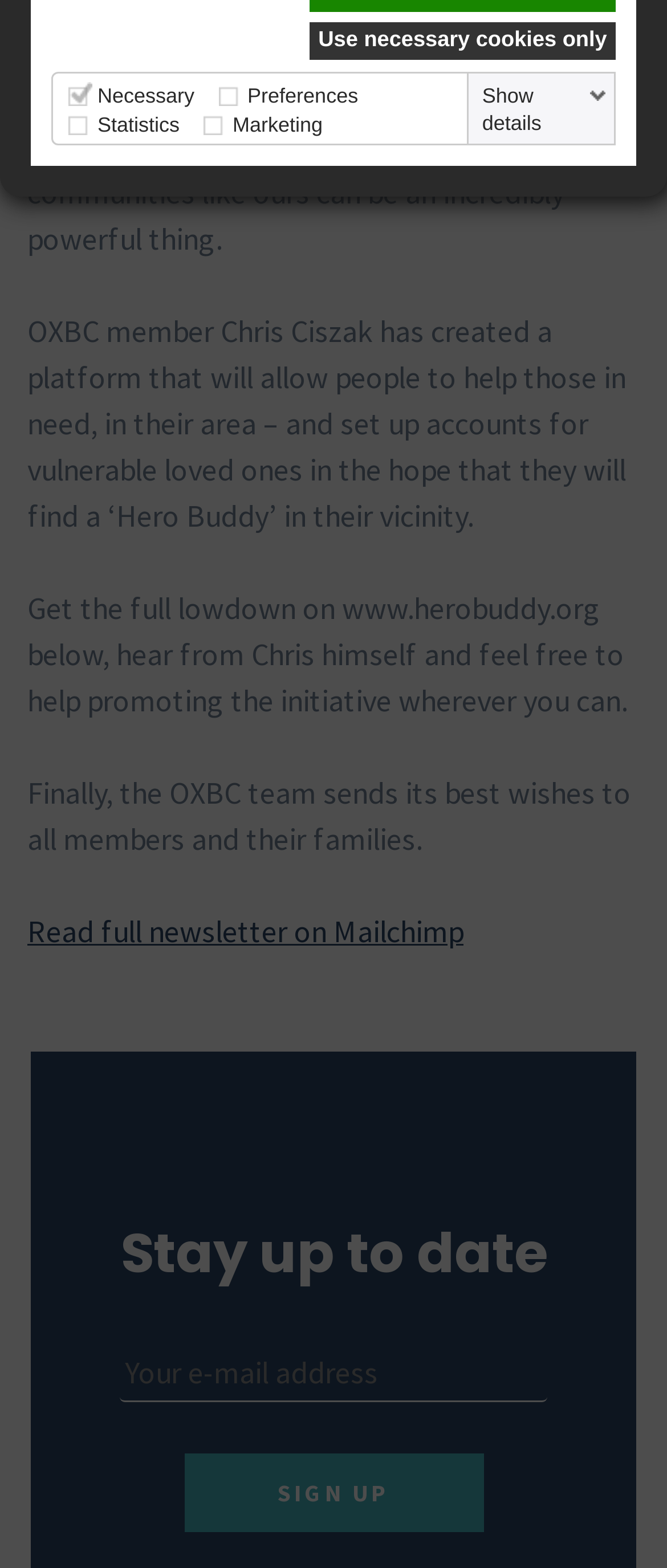Extract the bounding box of the UI element described as: "Show details".

[0.713, 0.052, 0.921, 0.087]